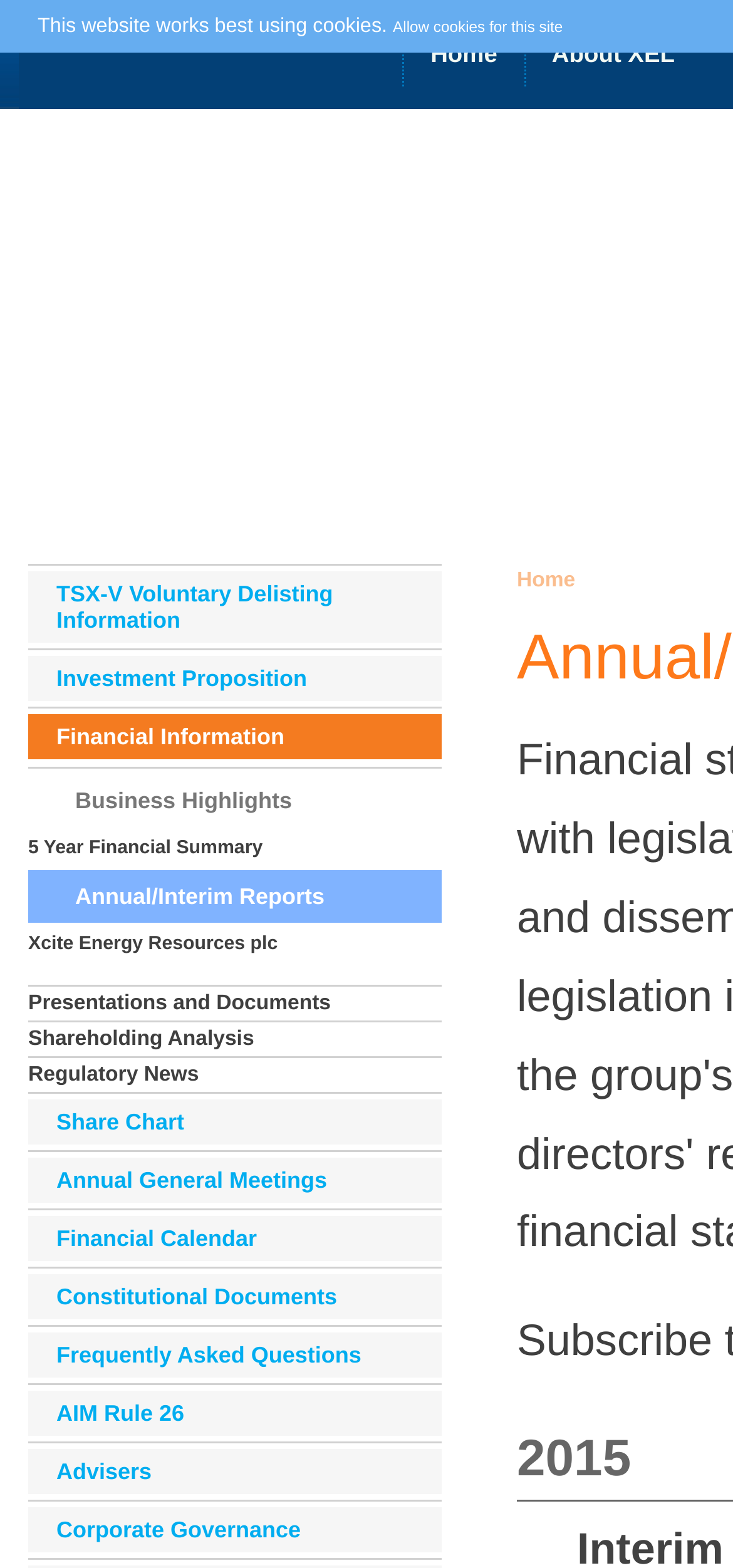What are the types of reports available?
Answer with a single word or phrase by referring to the visual content.

Annual/Interim Reports